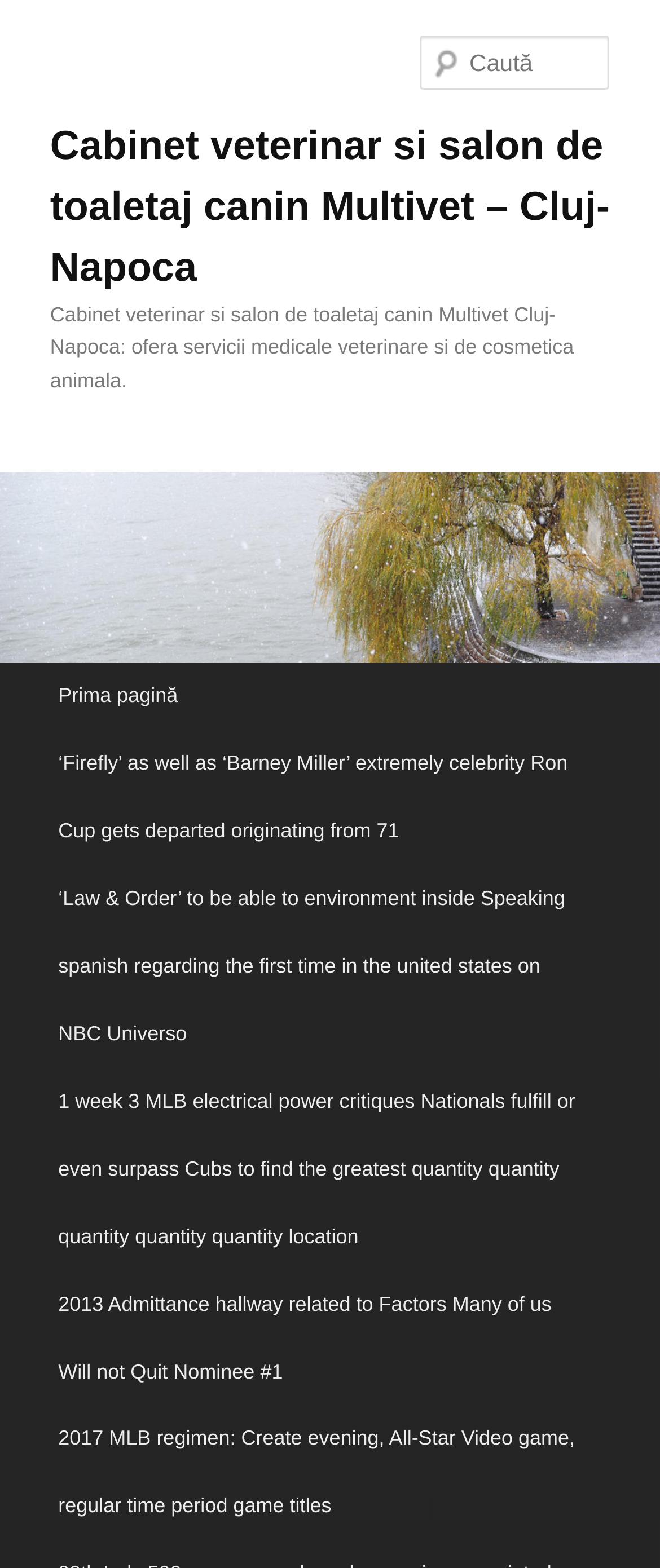Identify and provide the title of the webpage.

Cabinet veterinar si salon de toaletaj canin Multivet – Cluj-Napoca